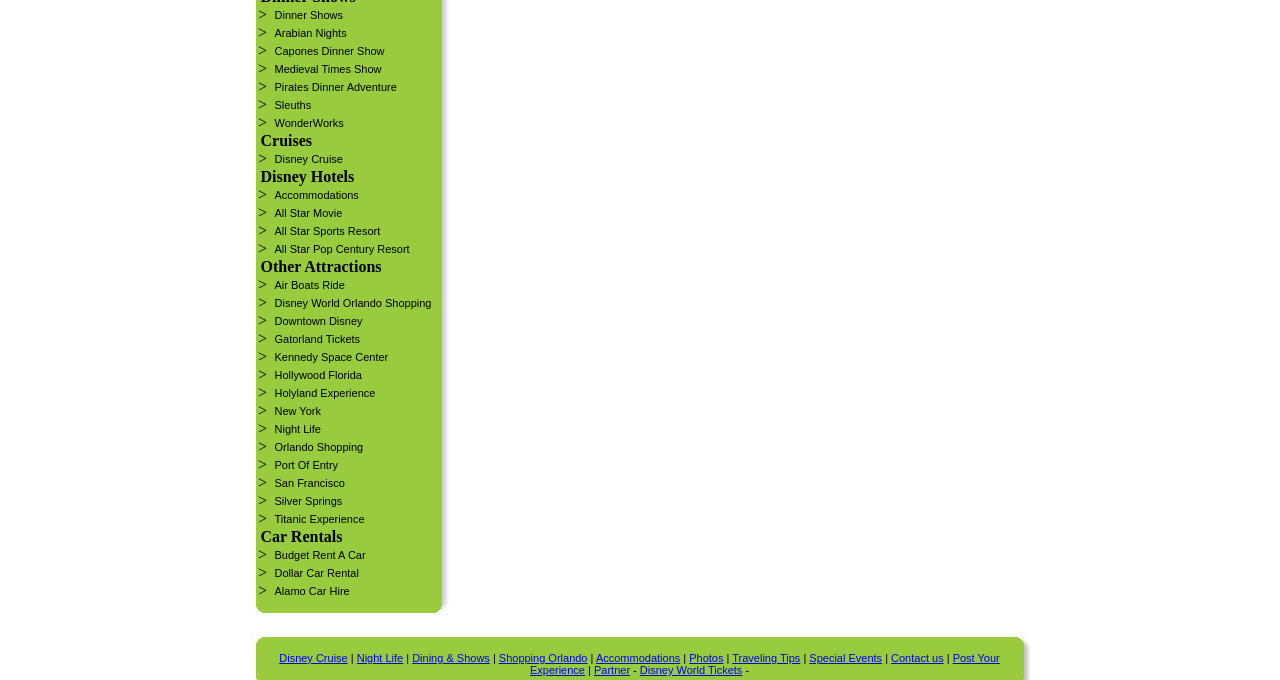Determine the bounding box coordinates of the UI element described below. Use the format (top-left x, top-left y, bottom-right x, bottom-right y) with floating point numbers between 0 and 1: Accommodations

[0.214, 0.278, 0.28, 0.296]